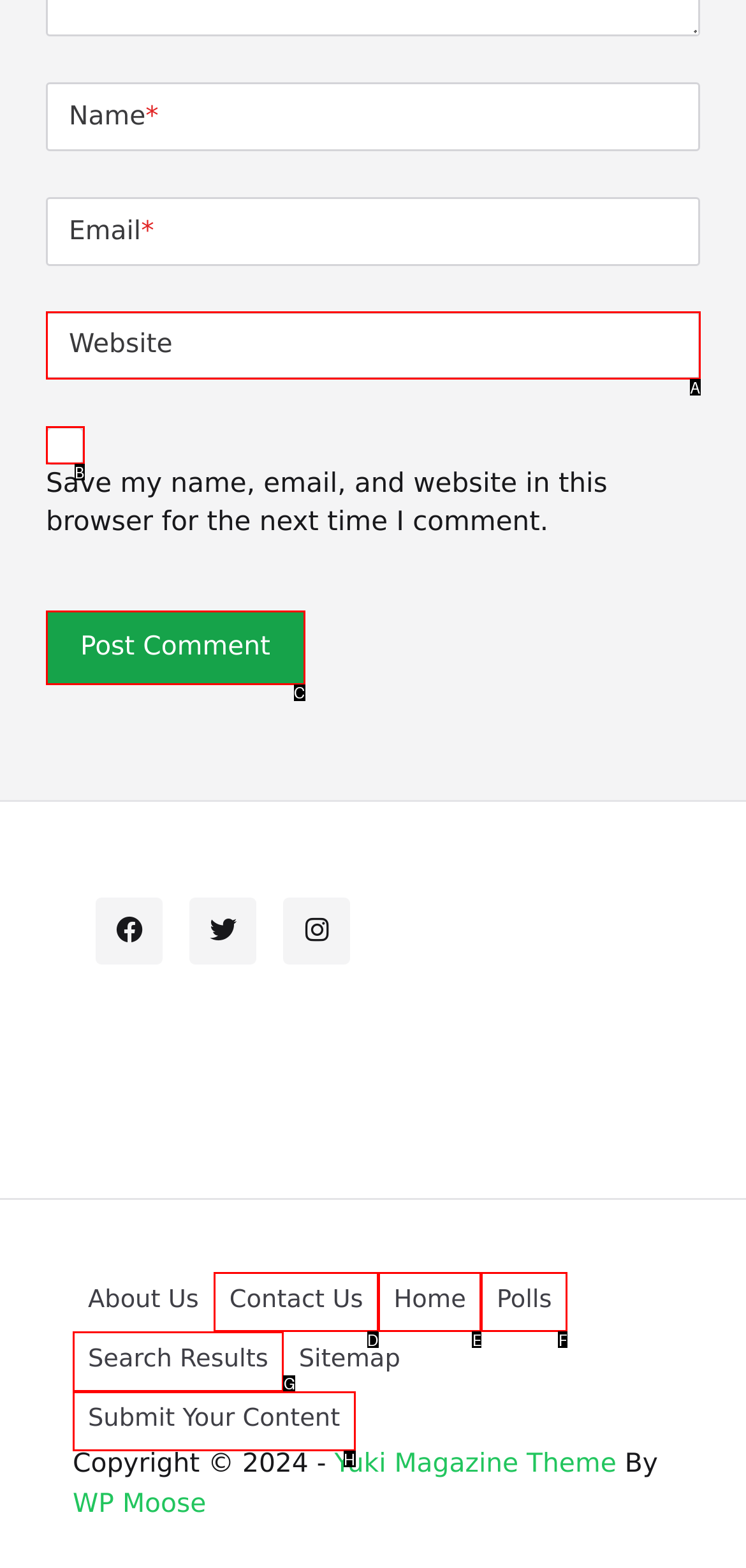Select the letter associated with the UI element you need to click to perform the following action: Check the Save my name checkbox
Reply with the correct letter from the options provided.

B